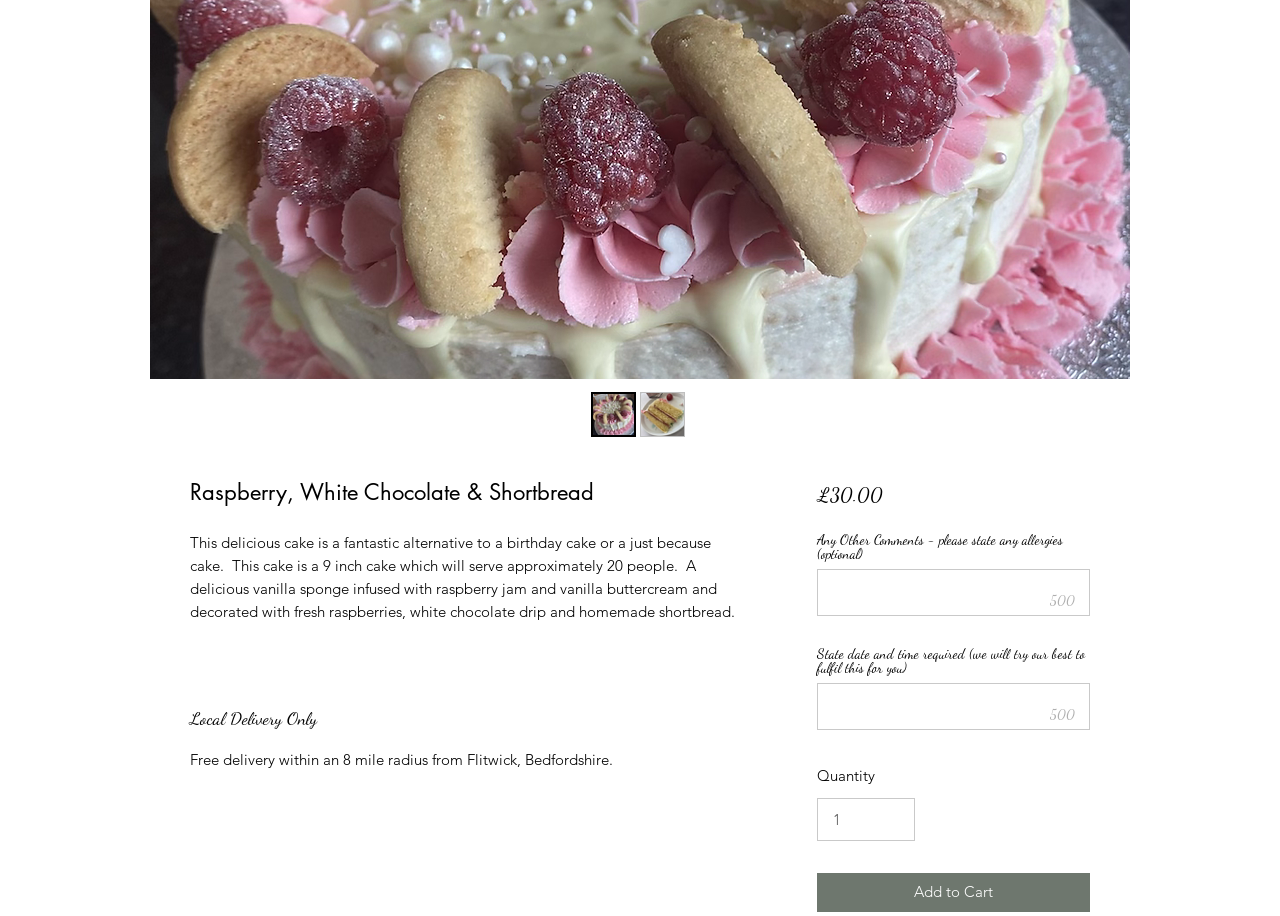Locate the bounding box of the user interface element based on this description: "input value="1" aria-label="Quantity" value="1"".

[0.638, 0.871, 0.715, 0.918]